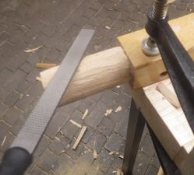Give a thorough caption of the image, focusing on all visible elements.

In this image, a woodworking project is underway, featuring a rasp being used to refine the shape of a wooden handle. The workpiece, secured in a vise, shows visible signs of previous tool use, with shavings scattered around the workspace, indicative of a hands-on crafting process. The rasp, with its textured surface, is effectively smoothing out the contours of the handle, preparing it for a more finished and comfortable grip. This step is part of a larger process aimed at creating a personalized tool, highlighting the intricacies of hand tool craftsmanship in woodworking.